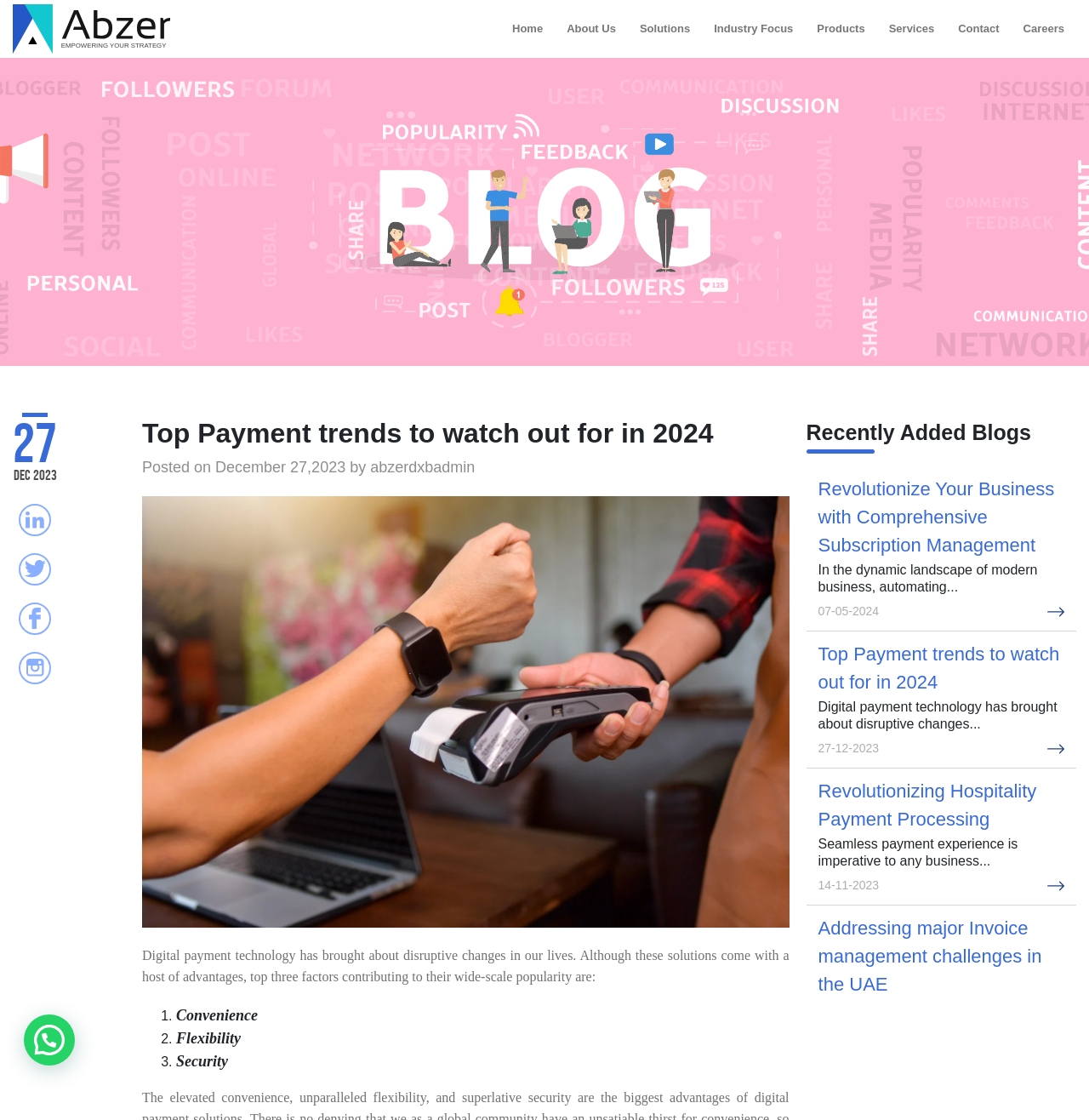Identify the bounding box coordinates of the element that should be clicked to fulfill this task: "read the latest news". The coordinates should be provided as four float numbers between 0 and 1, i.e., [left, top, right, bottom].

None